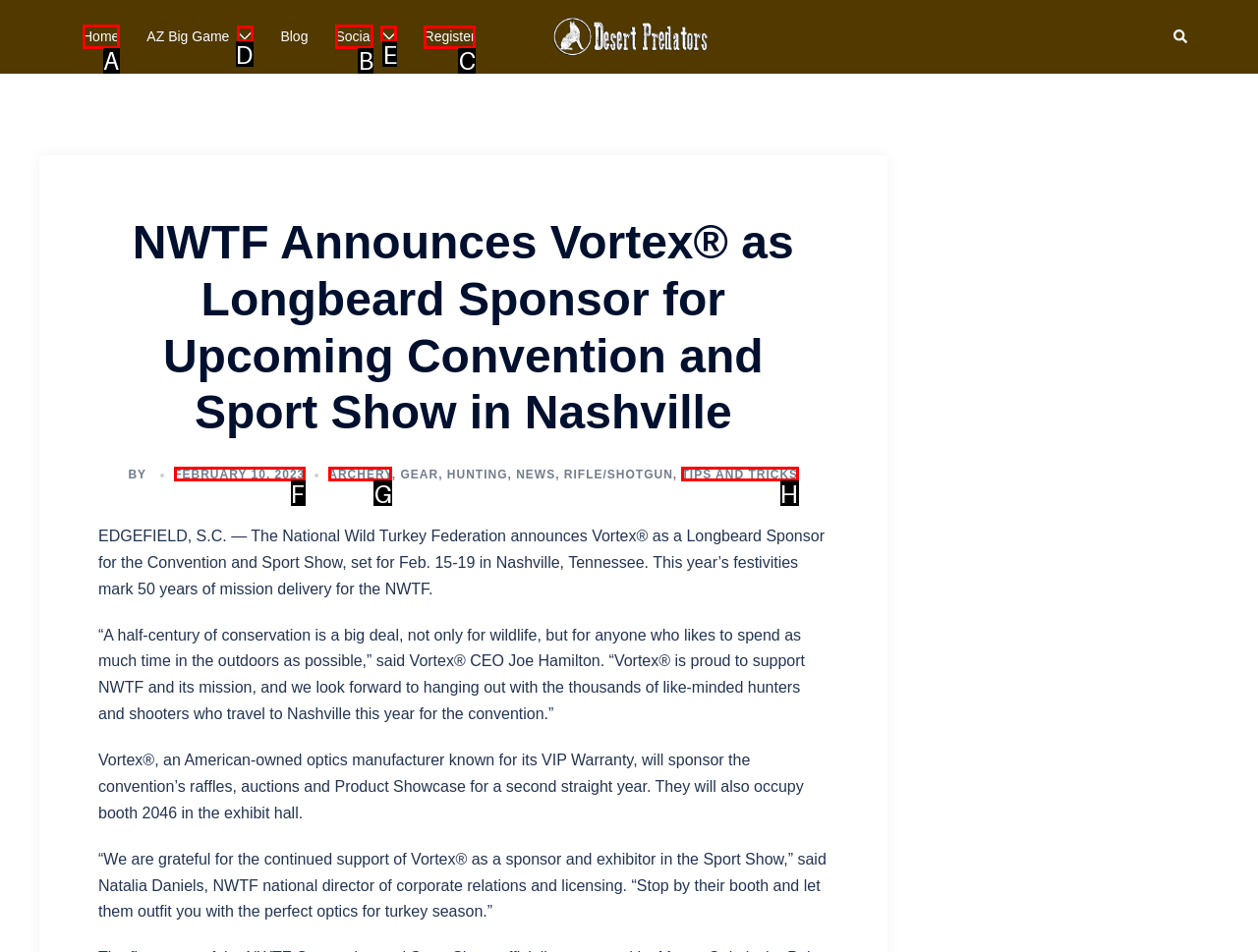Identify the letter of the UI element needed to carry out the task: register for the convention
Reply with the letter of the chosen option.

C